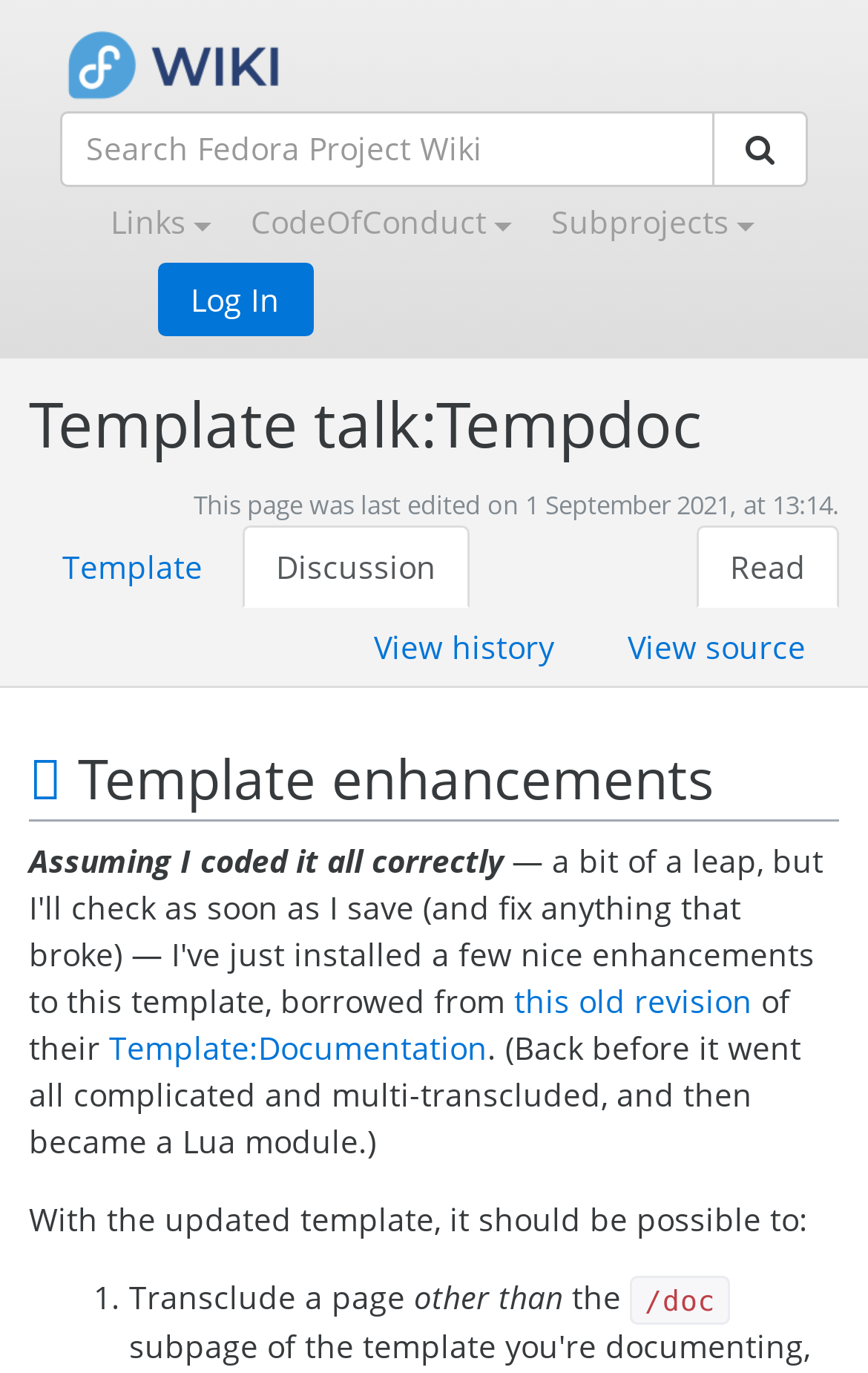What is the title of the discussion page?
Answer with a single word or phrase, using the screenshot for reference.

Template talk:Tempdoc